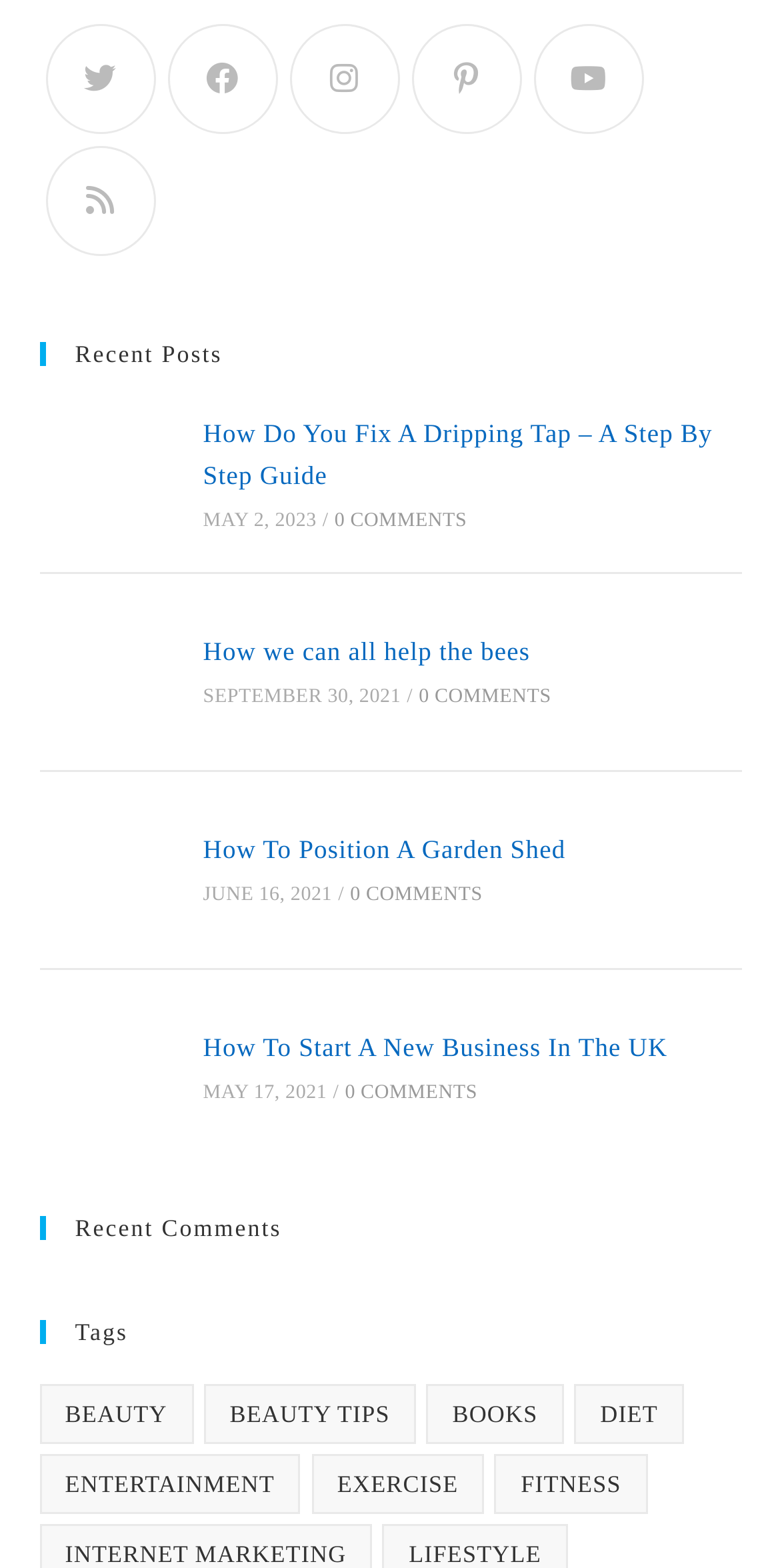Determine the bounding box coordinates of the clickable region to execute the instruction: "Explore the 'Beauty' tag". The coordinates should be four float numbers between 0 and 1, denoted as [left, top, right, bottom].

[0.05, 0.882, 0.248, 0.921]